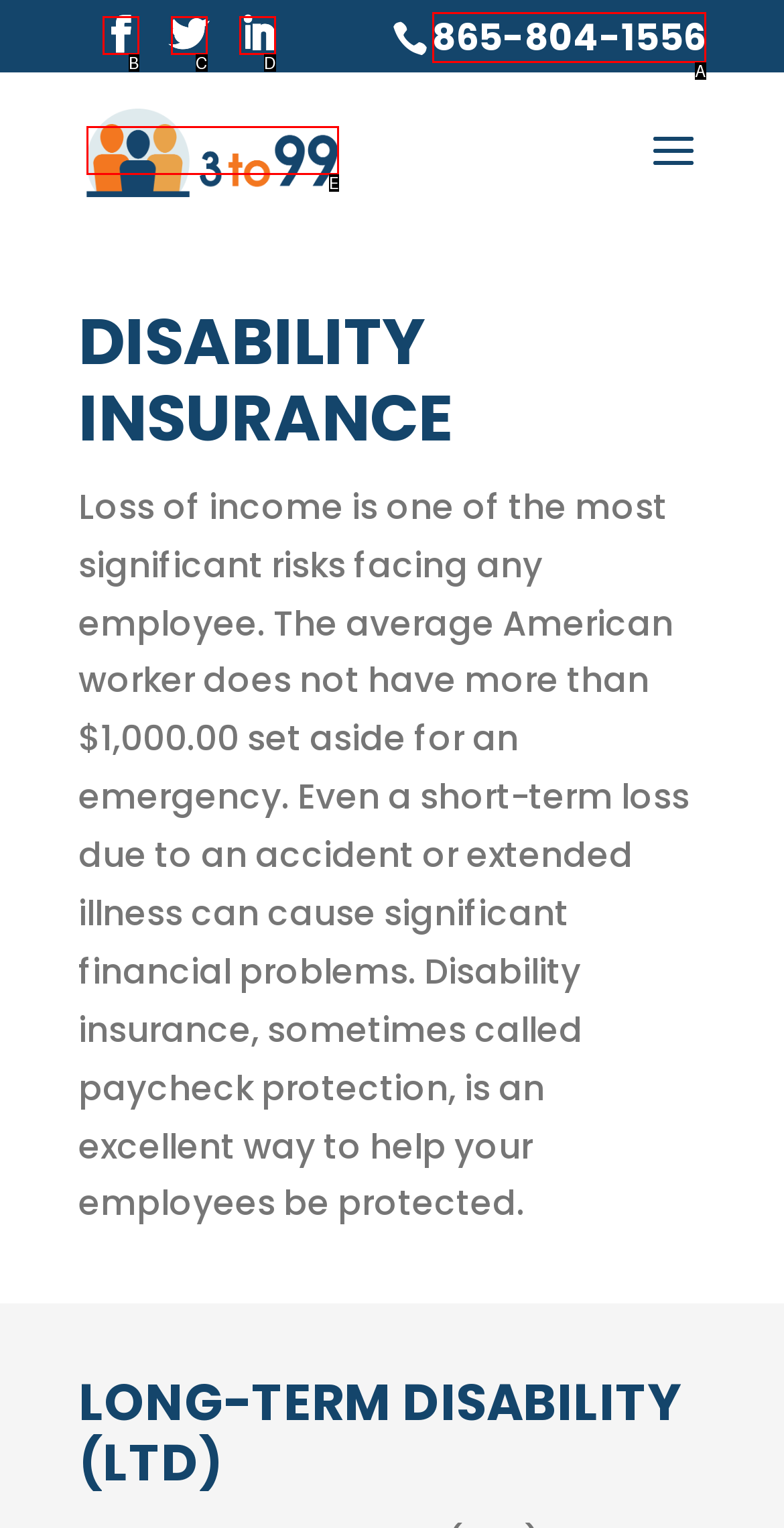Tell me which one HTML element best matches the description: Twitter
Answer with the option's letter from the given choices directly.

C